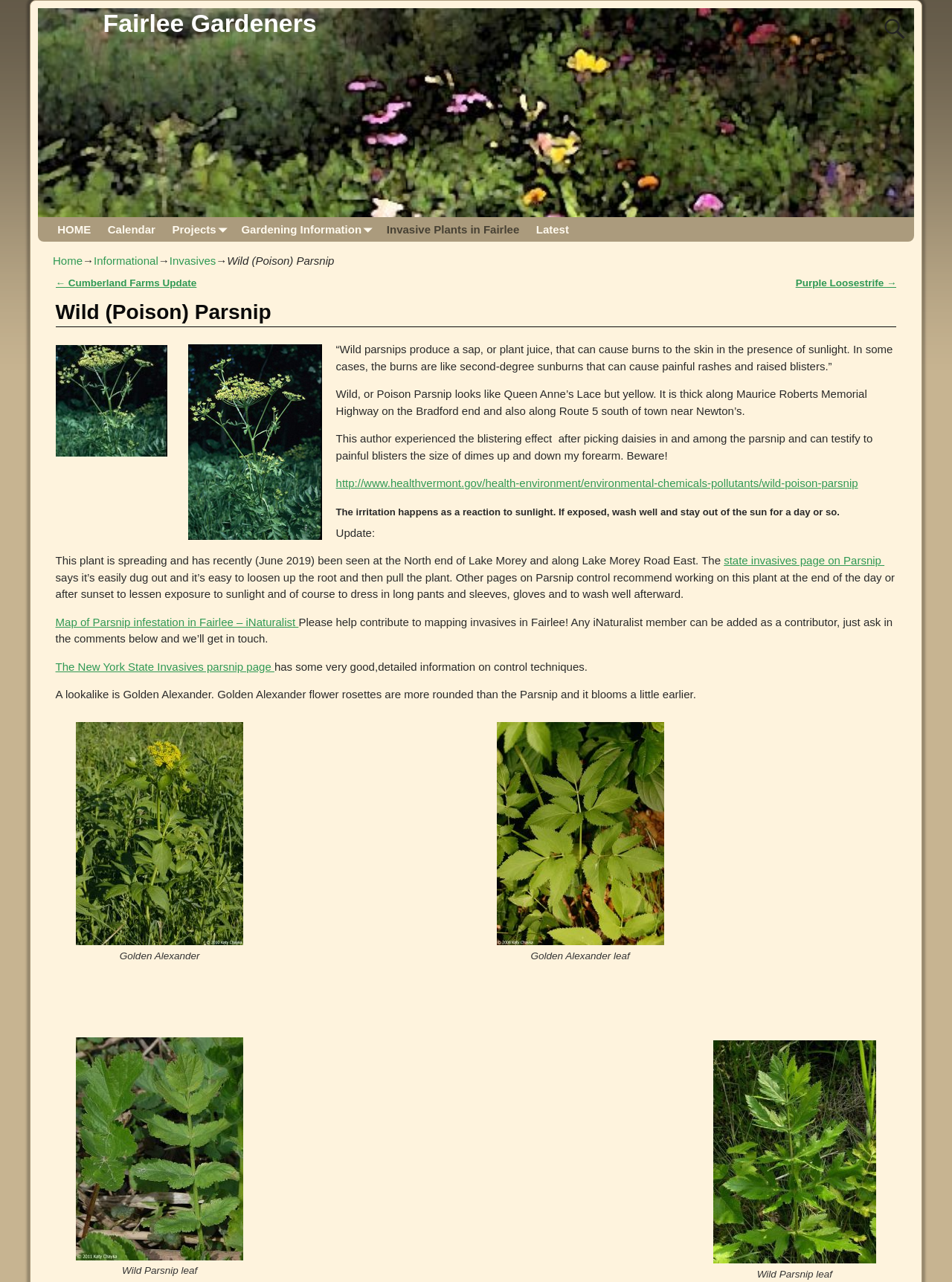Locate the bounding box coordinates of the clickable region to complete the following instruction: "Search for something."

[0.924, 0.009, 0.952, 0.035]